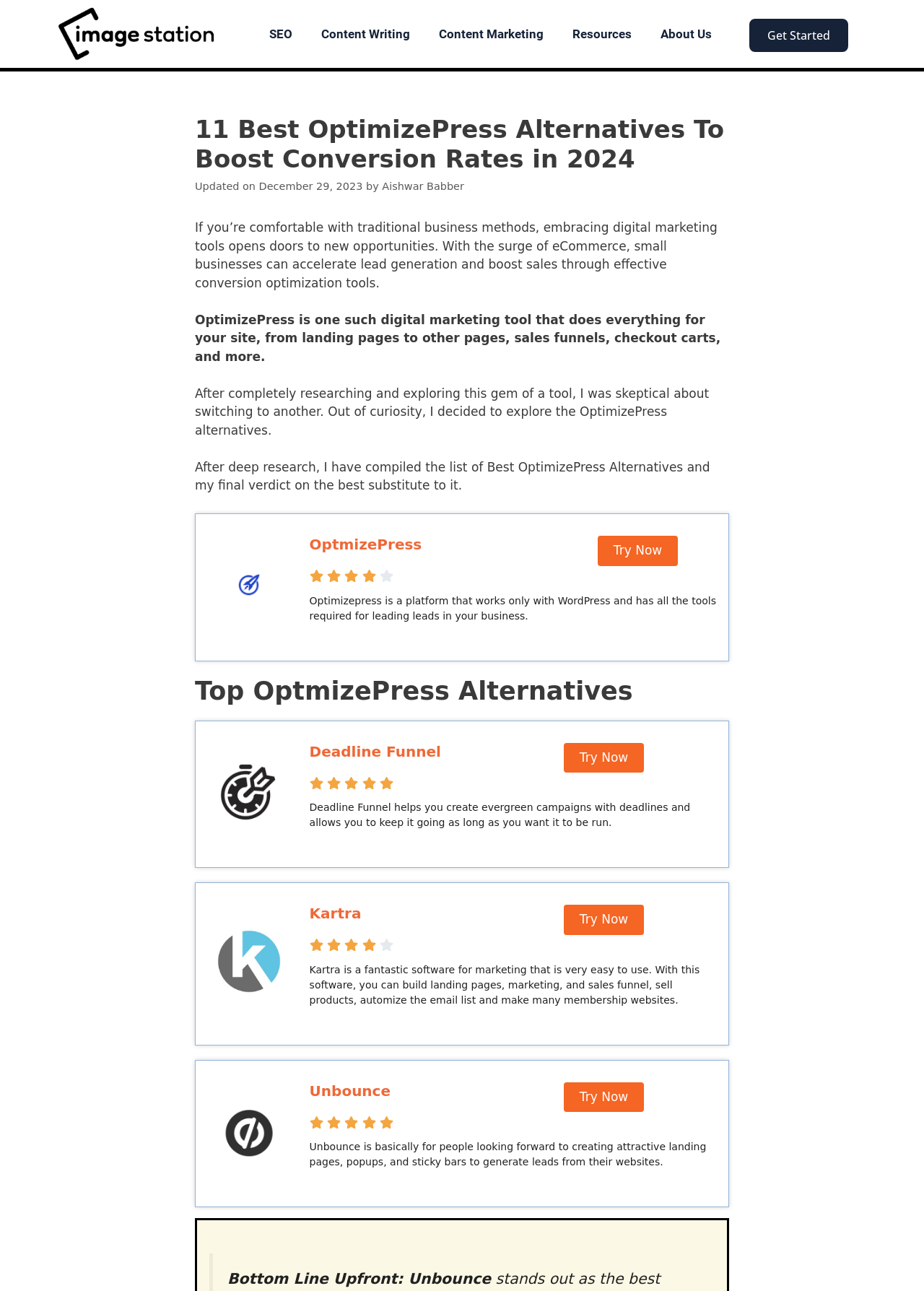Could you find the bounding box coordinates of the clickable area to complete this instruction: "Click on the 'Get Started' button"?

[0.809, 0.013, 0.92, 0.041]